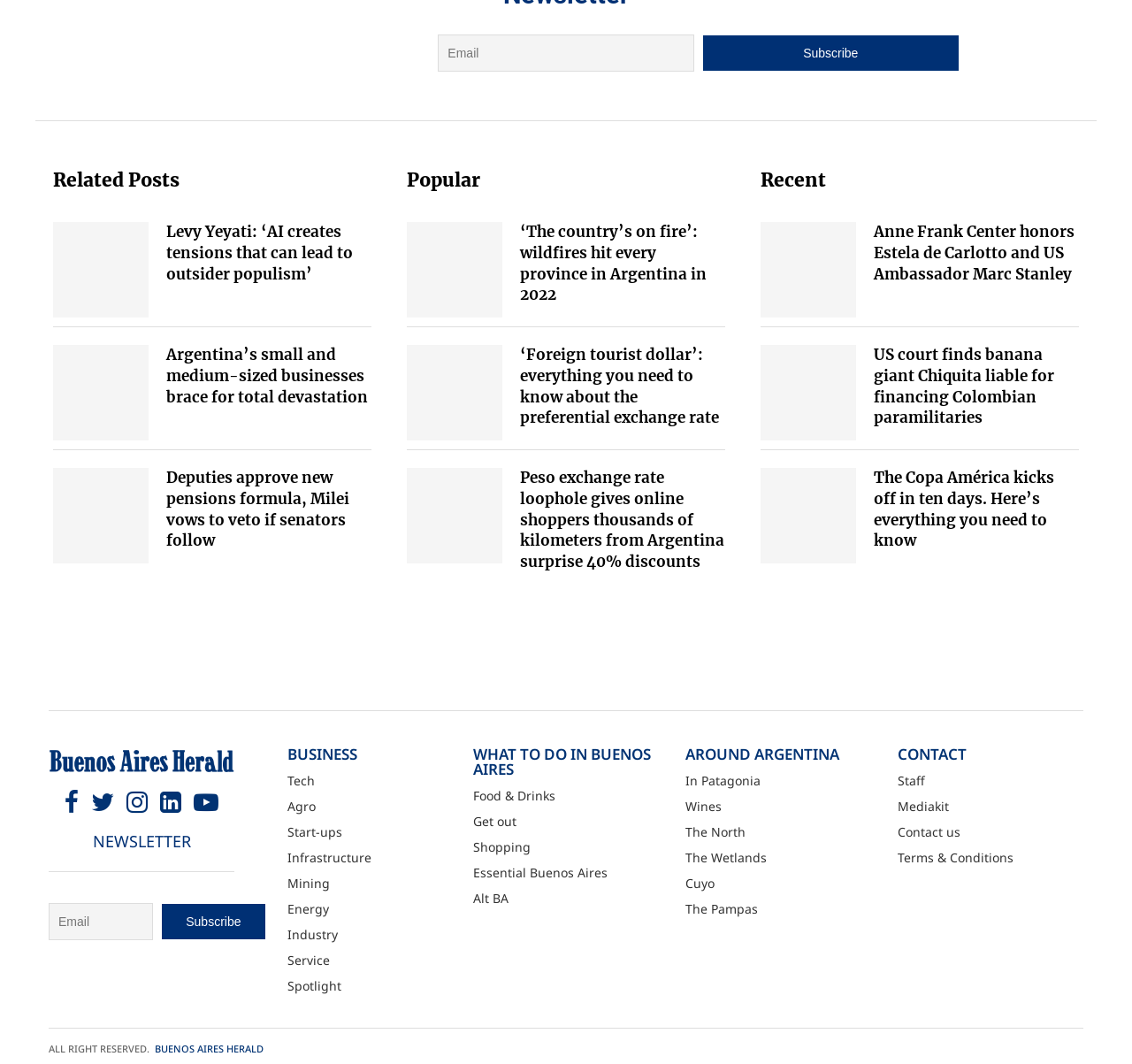Find the bounding box coordinates of the area to click in order to follow the instruction: "Subscribe to the newsletter".

[0.043, 0.849, 0.135, 0.883]